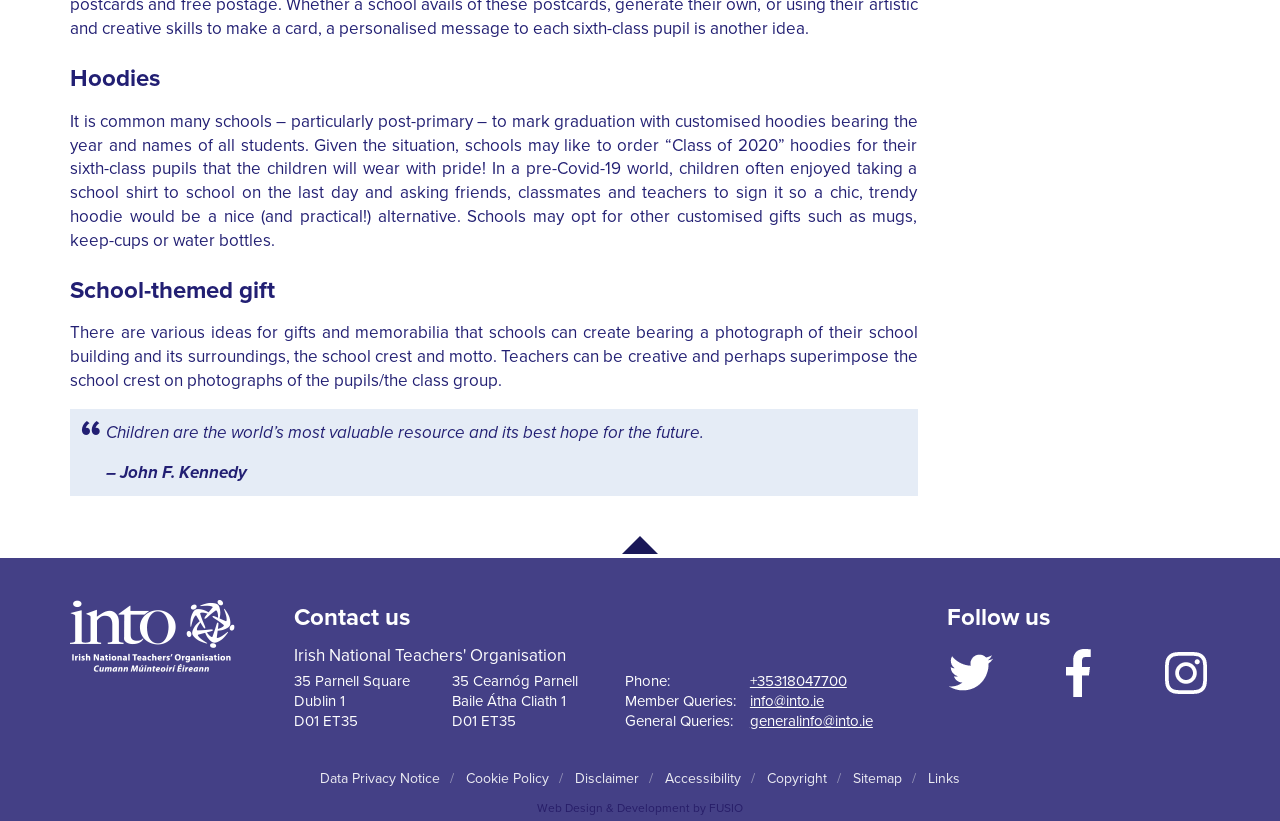Provide your answer to the question using just one word or phrase: What is the organization behind the webpage?

Irish National Teachers' Organisation